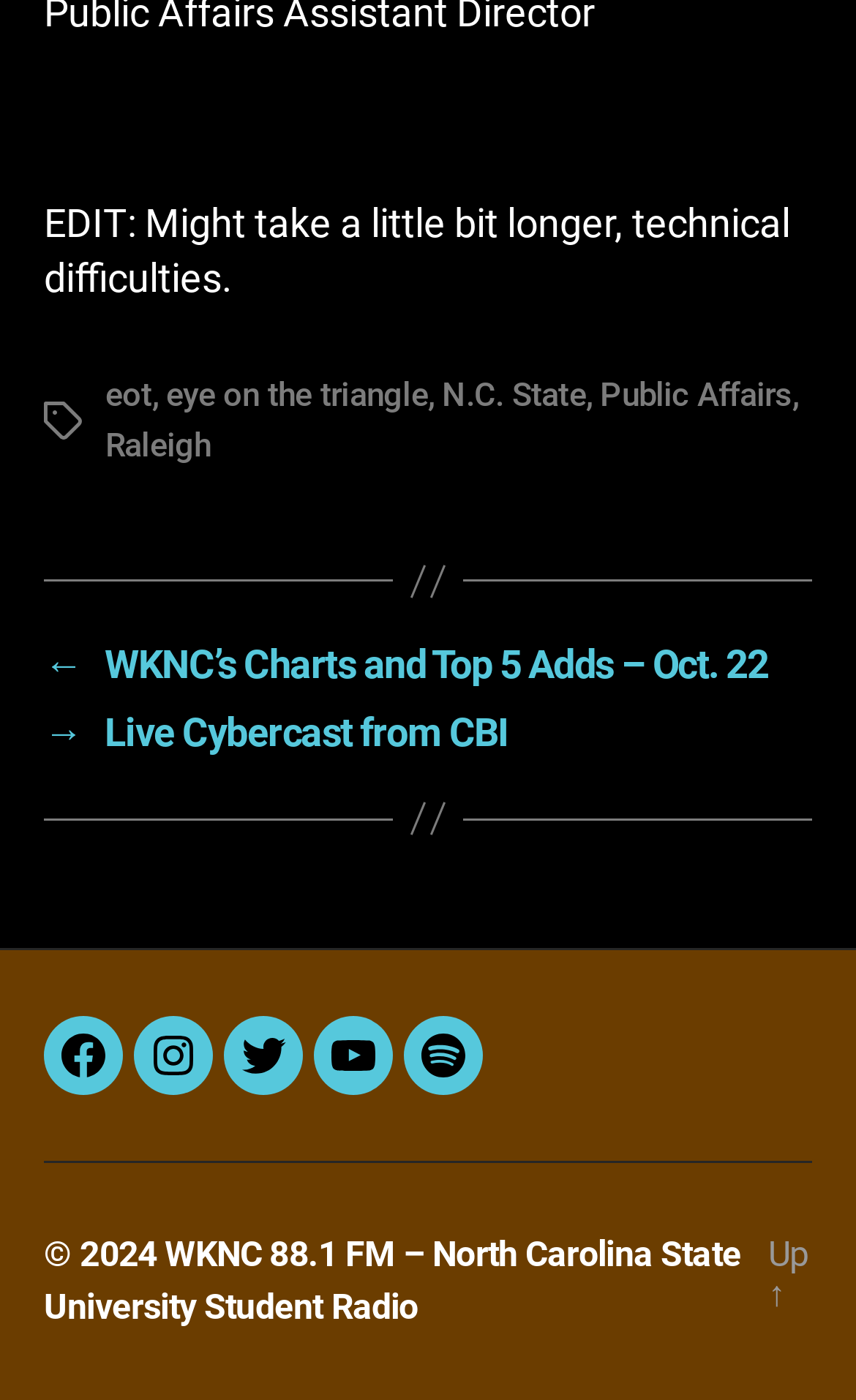Identify the bounding box coordinates of the region that should be clicked to execute the following instruction: "View the exhibition booth construction page".

None